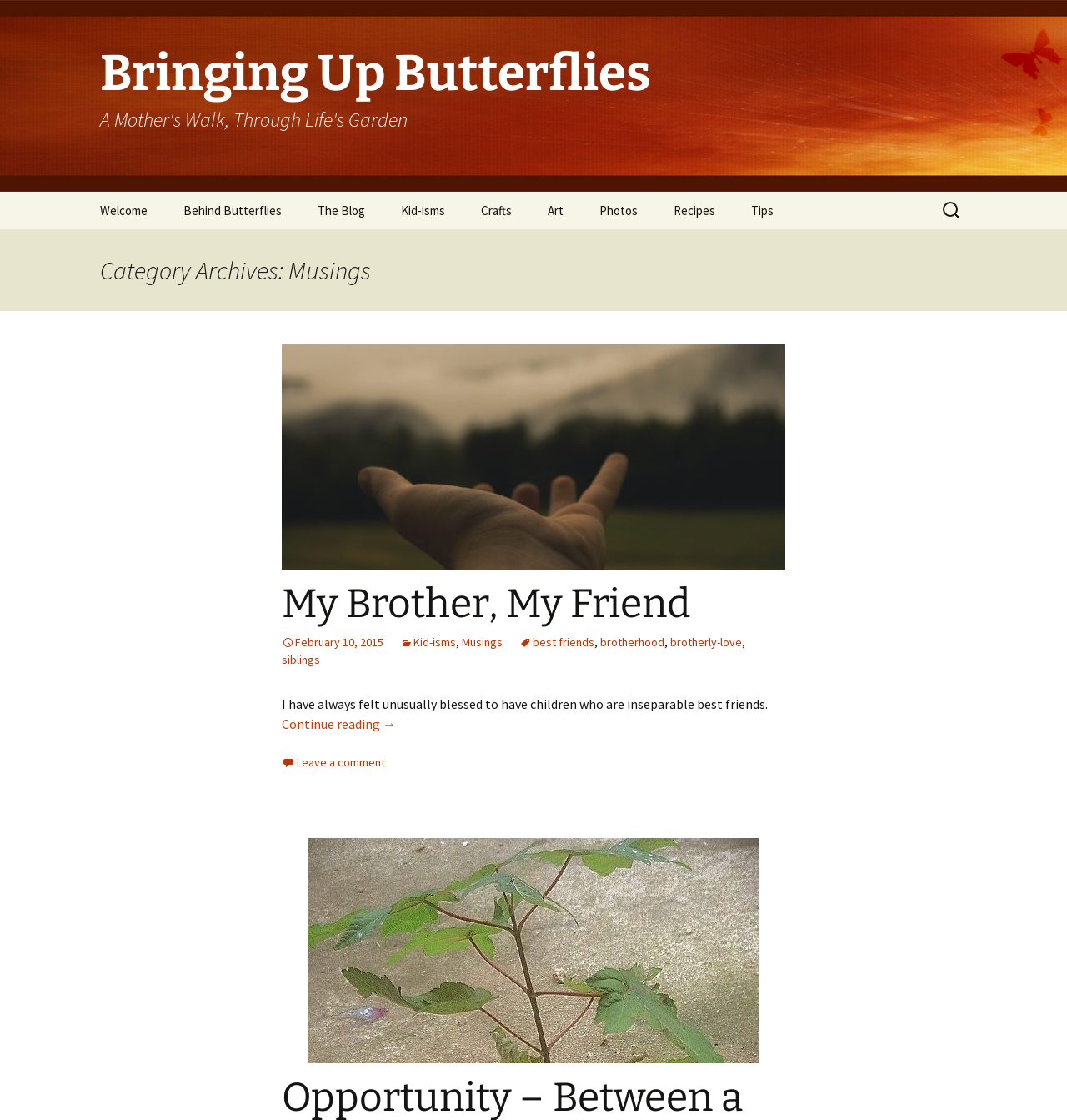Identify the bounding box coordinates of the region I need to click to complete this instruction: "Read the 'My Brother, My Friend' article".

[0.264, 0.516, 0.736, 0.562]